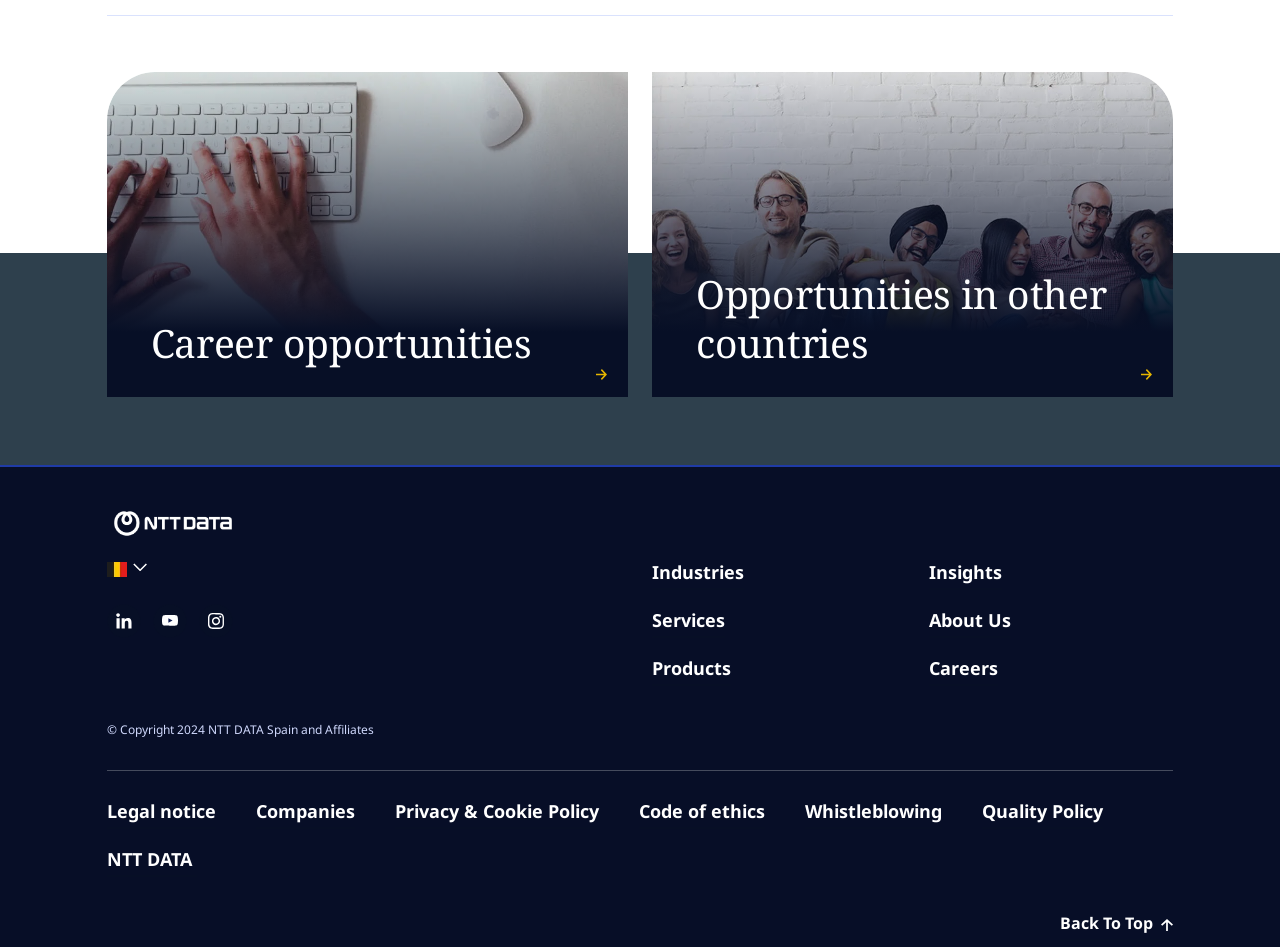Please identify the bounding box coordinates of the clickable area that will allow you to execute the instruction: "Click on 'PET CARE'".

None